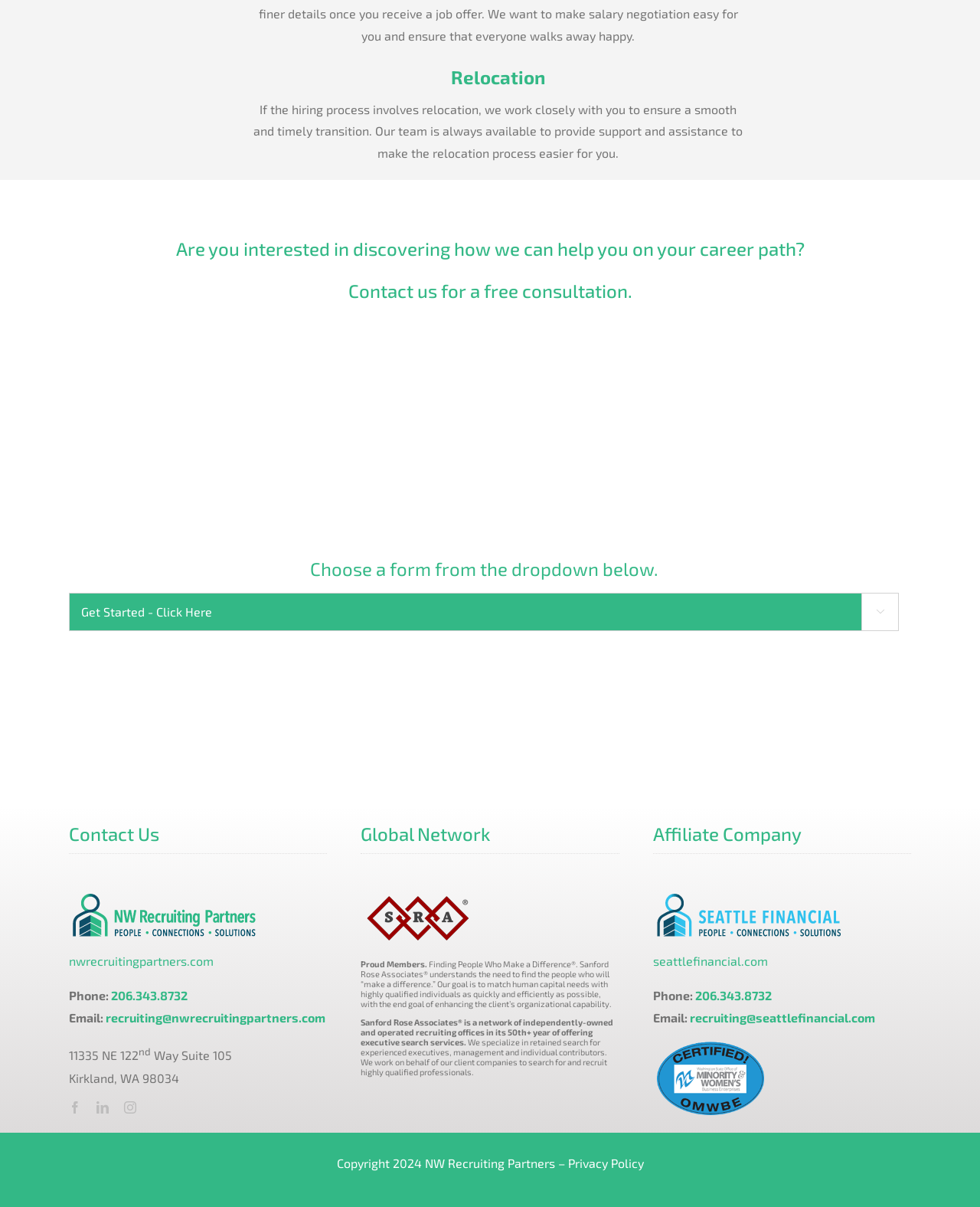What is the company's certification?
Please provide a comprehensive and detailed answer to the question.

The company is certified by the Washington State Office Of Minority & Women'S Business Enterprises (OMWBE), which is stated in the image element with the text 'Certified Washington State Office Of Minority &Amp; Women'S Business Enterprises Omwbe'